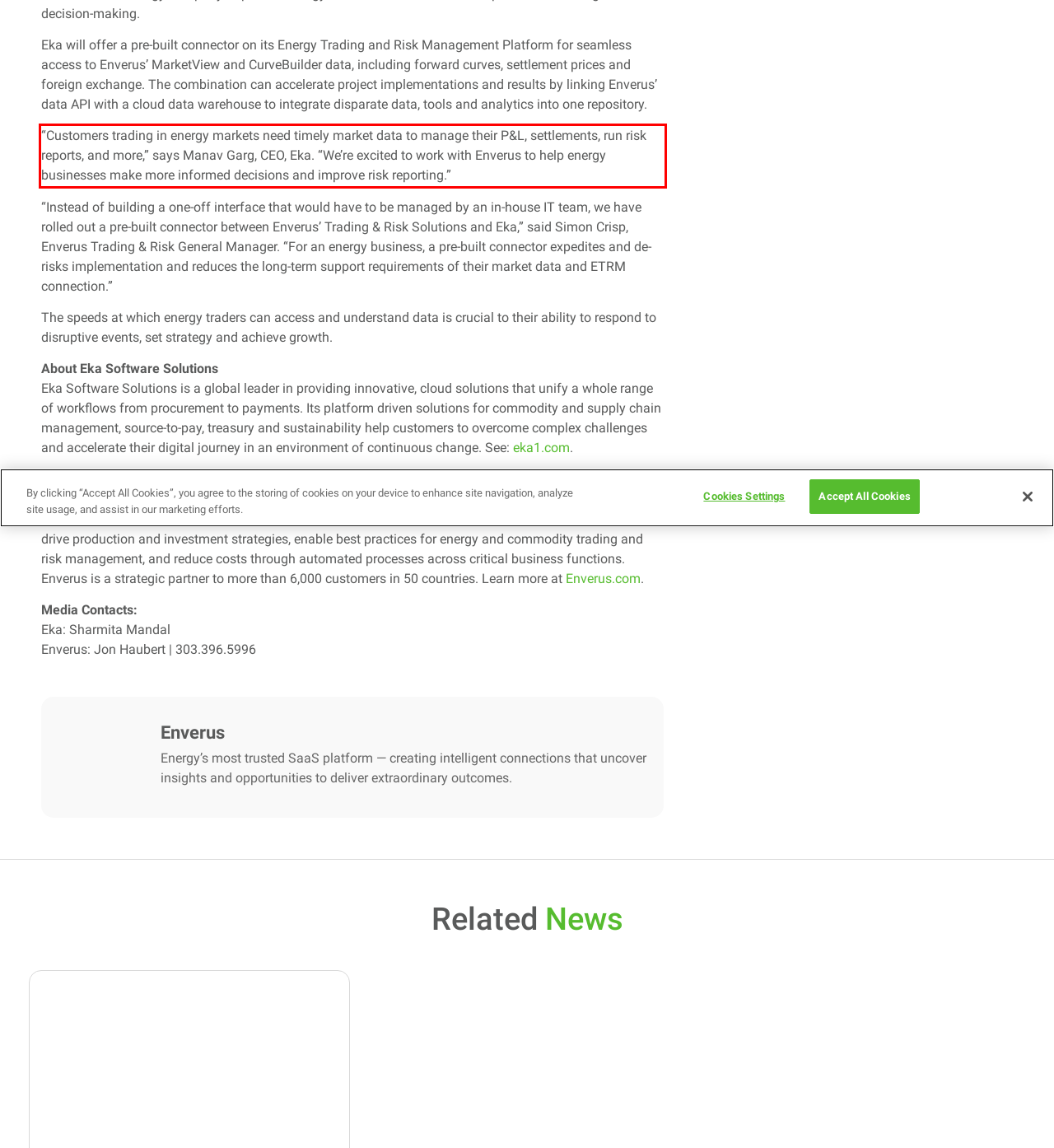In the screenshot of the webpage, find the red bounding box and perform OCR to obtain the text content restricted within this red bounding box.

“Customers trading in energy markets need timely market data to manage their P&L, settlements, run risk reports, and more,” says Manav Garg, CEO, Eka. “We’re excited to work with Enverus to help energy businesses make more informed decisions and improve risk reporting.”